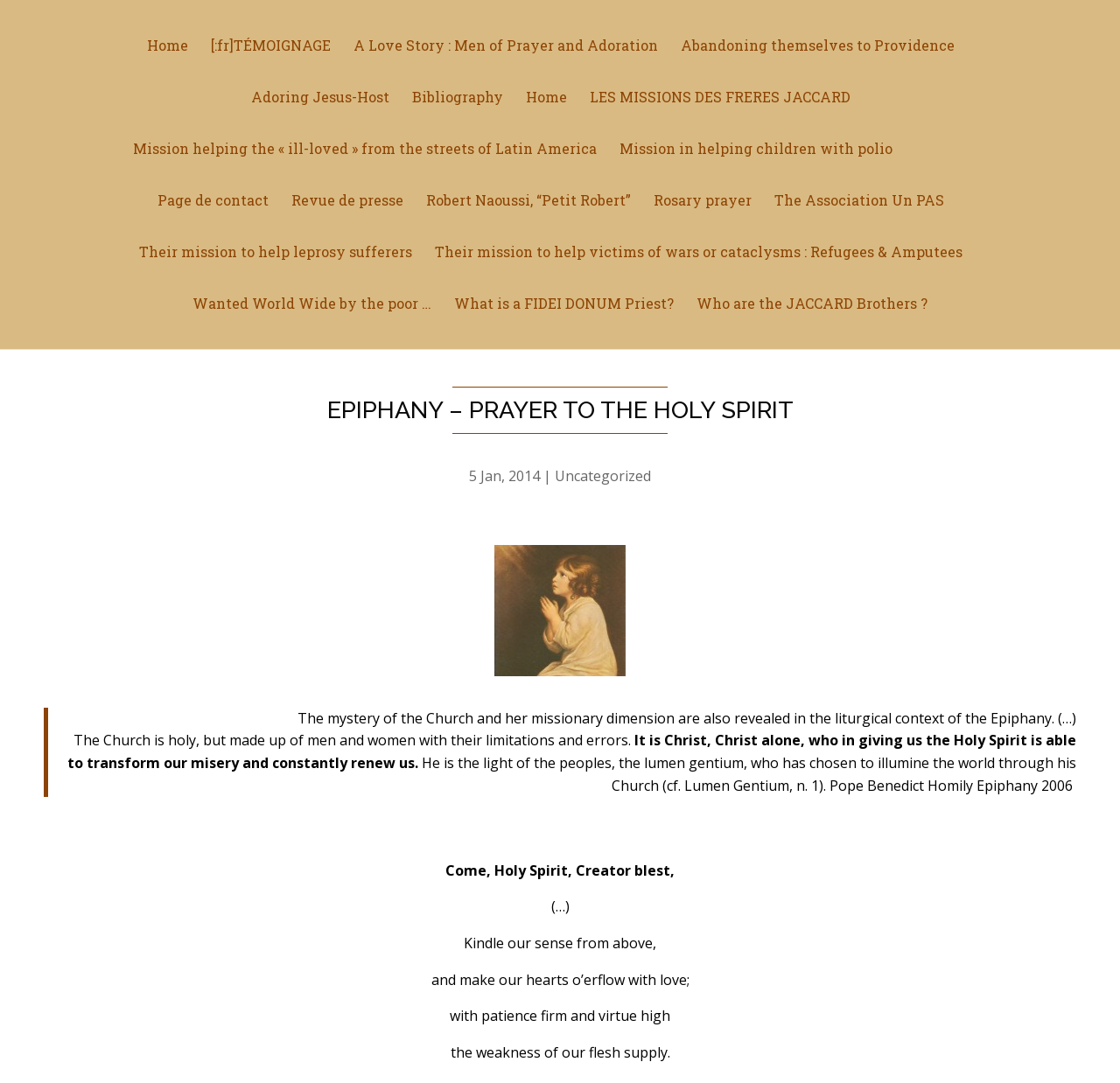Explain the contents of the webpage comprehensively.

The webpage appears to be a religious article or blog post about the Epiphany, with a focus on prayer to the Holy Spirit. At the top of the page, there is a navigation menu with multiple links, including "Home", "TÉMOIGNAGE", "A Love Story : Men of Prayer and Adoration", and others. These links are arranged horizontally across the top of the page.

Below the navigation menu, there is a large heading that reads "EPIPHANY – PRAYER TO THE HOLY SPIRIT". This heading is centered on the page and takes up a significant amount of space.

To the right of the heading, there is a date "5 Jan, 2014" and a category label "Uncategorized". Below this, there is a large block of text that appears to be a quote or excerpt from a sermon or homily. The text discusses the mystery of the Church and its missionary dimension, and how Christ transforms our limitations and errors through the Holy Spirit.

The quote is followed by a series of short paragraphs or lines of text that appear to be a prayer or hymn. The text is arranged in a poetic or lyrical style, with each line building on the previous one to create a sense of rhythm and flow.

Throughout the page, there are several images, including a logo or icon for the website "freresjaccard.org" and an image associated with the link at the bottom of the page. However, the images are not dominant features of the page, and the focus is primarily on the text.

In terms of layout, the page is divided into clear sections, with the navigation menu at the top, the heading and date/category information in the middle, and the main text and prayer/hymn at the bottom. The text is arranged in a clear and readable format, with adequate spacing between lines and paragraphs to make it easy to follow.